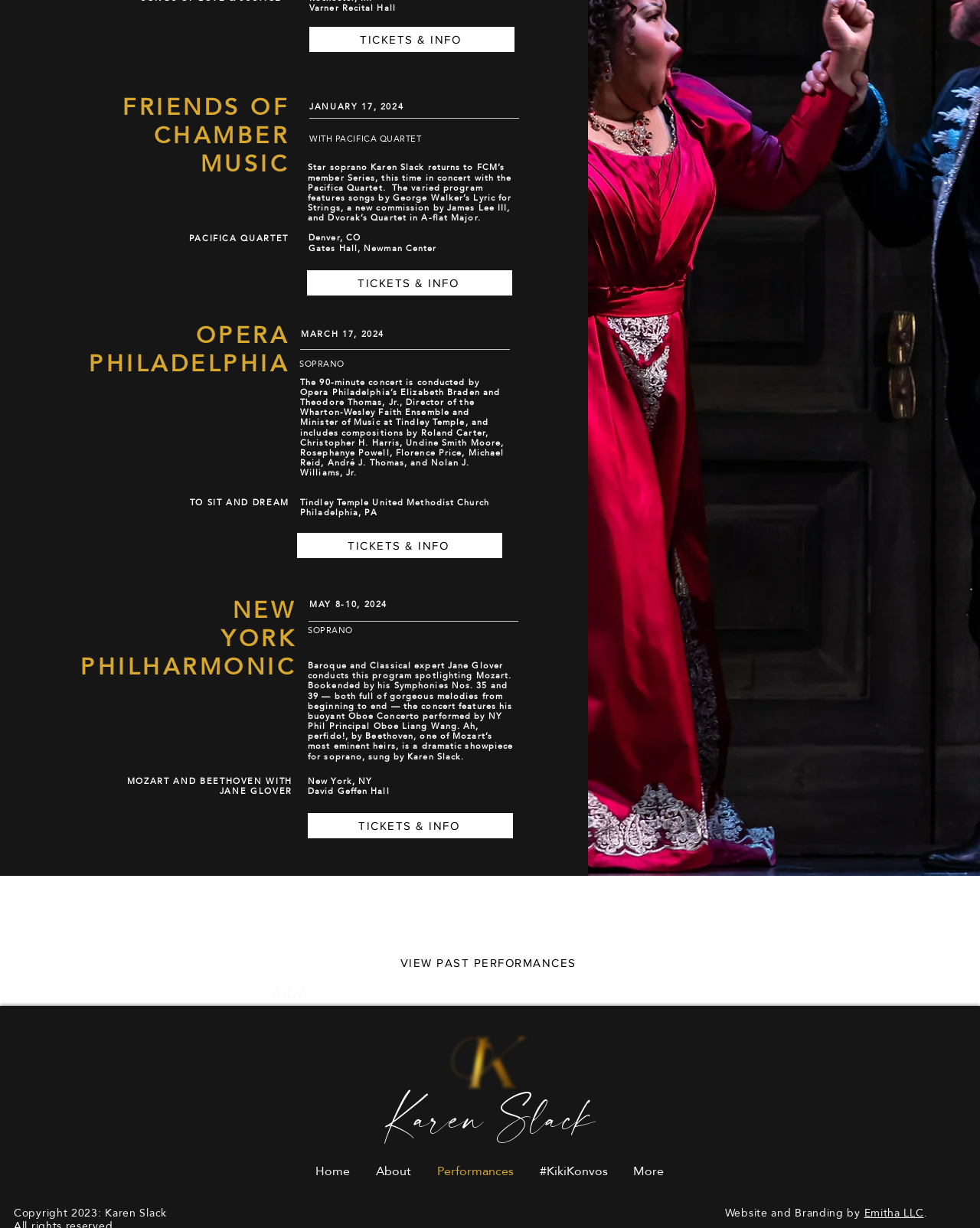Identify the bounding box coordinates of the part that should be clicked to carry out this instruction: "Visit the home page".

[0.309, 0.946, 0.37, 0.961]